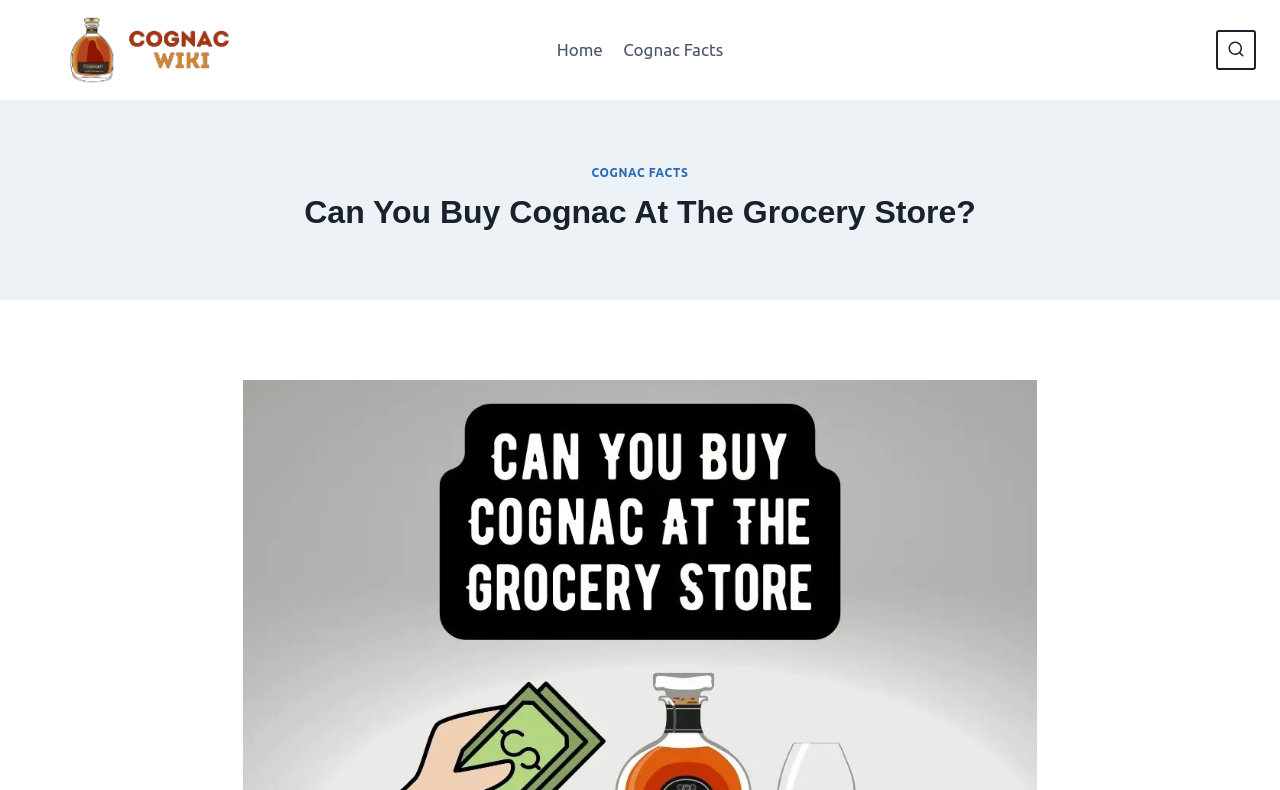Provide the bounding box coordinates of the UI element that matches the description: "Cognac Facts".

[0.479, 0.034, 0.573, 0.093]